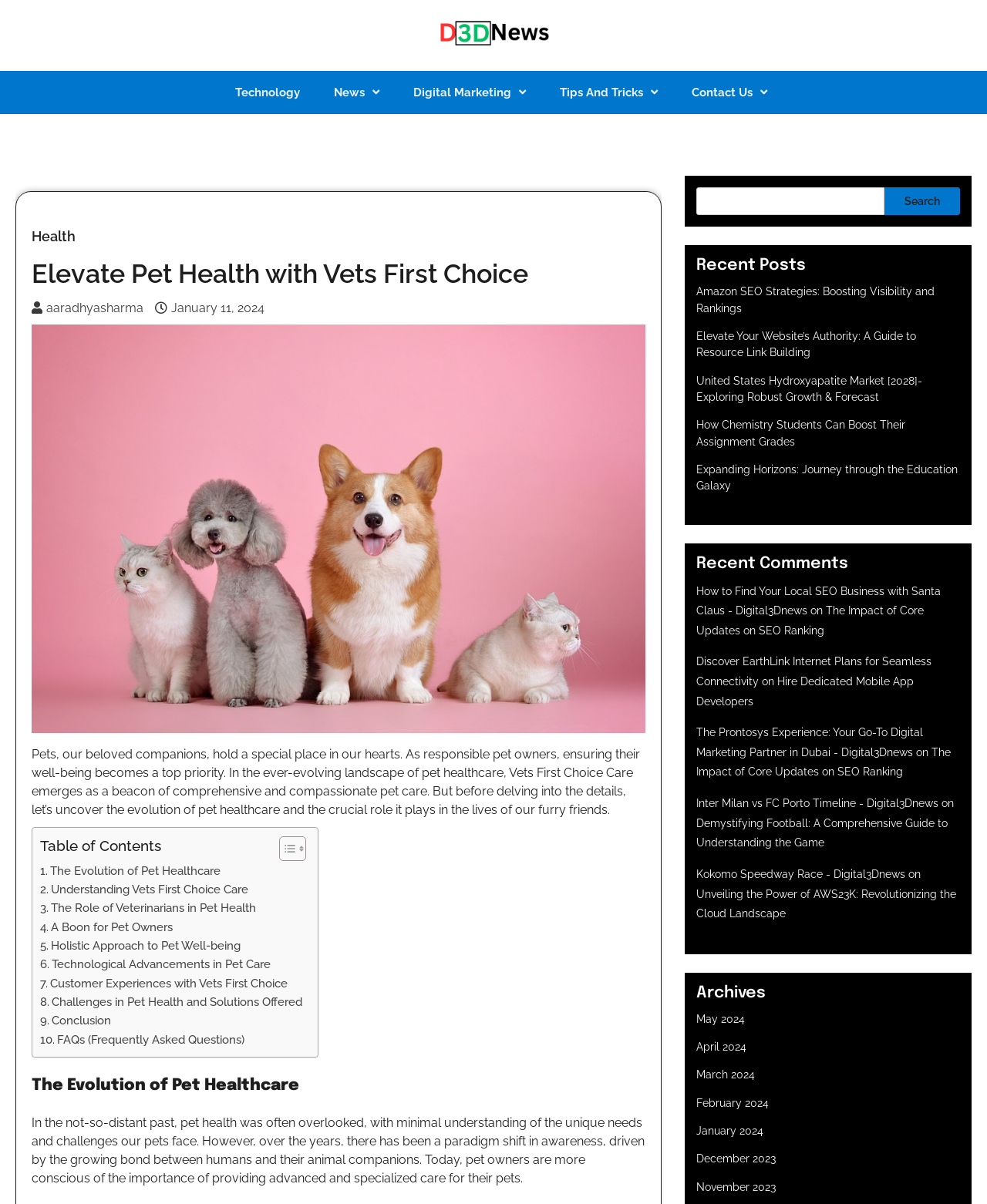What is the purpose of the search bar?
Look at the image and construct a detailed response to the question.

The search bar is located at the top-right corner of the webpage, suggesting that its purpose is to allow users to search for specific content within the webpage, making it easier to find relevant information.